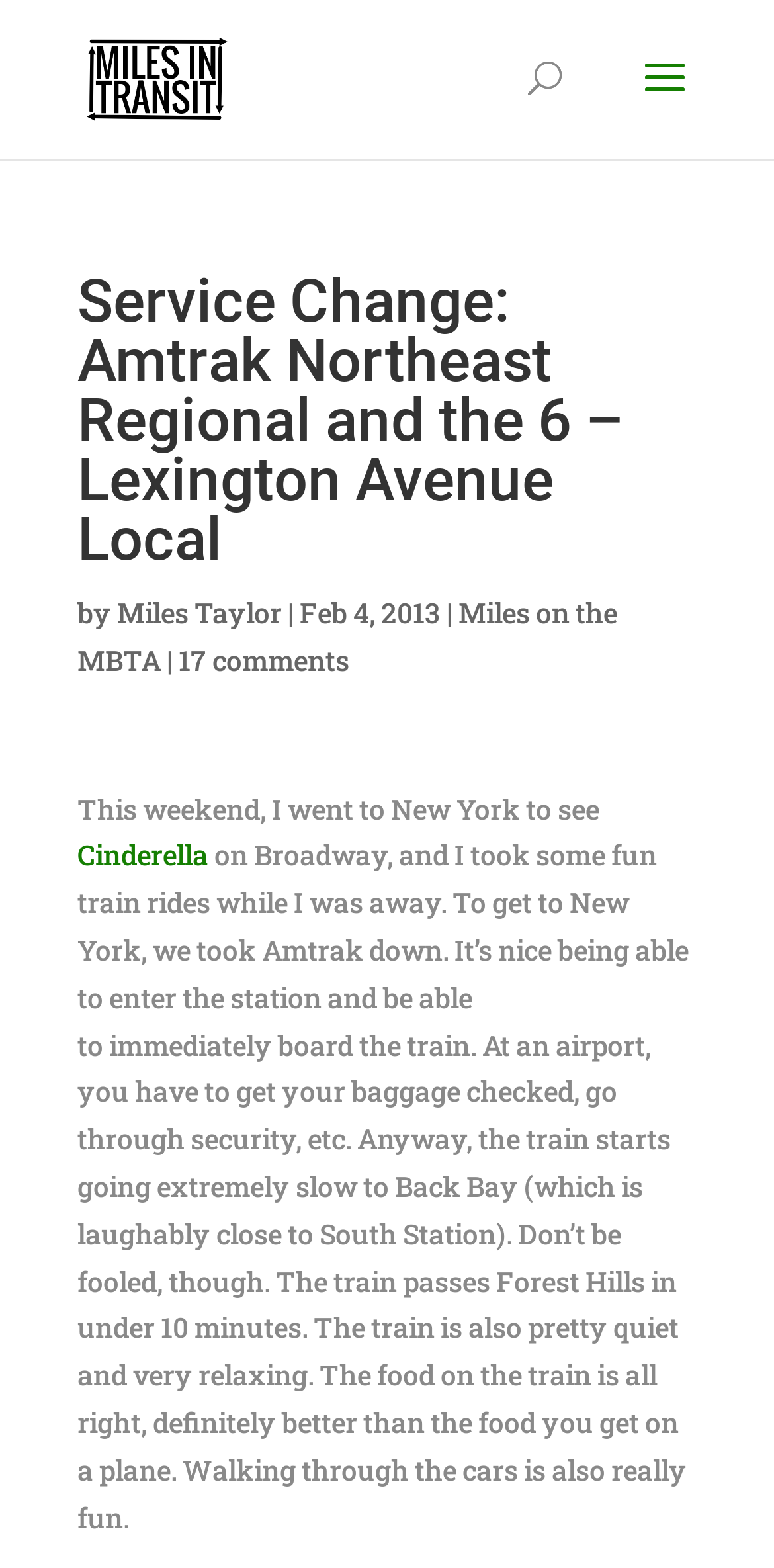What is the date of the article?
Use the image to answer the question with a single word or phrase.

Feb 4, 2013